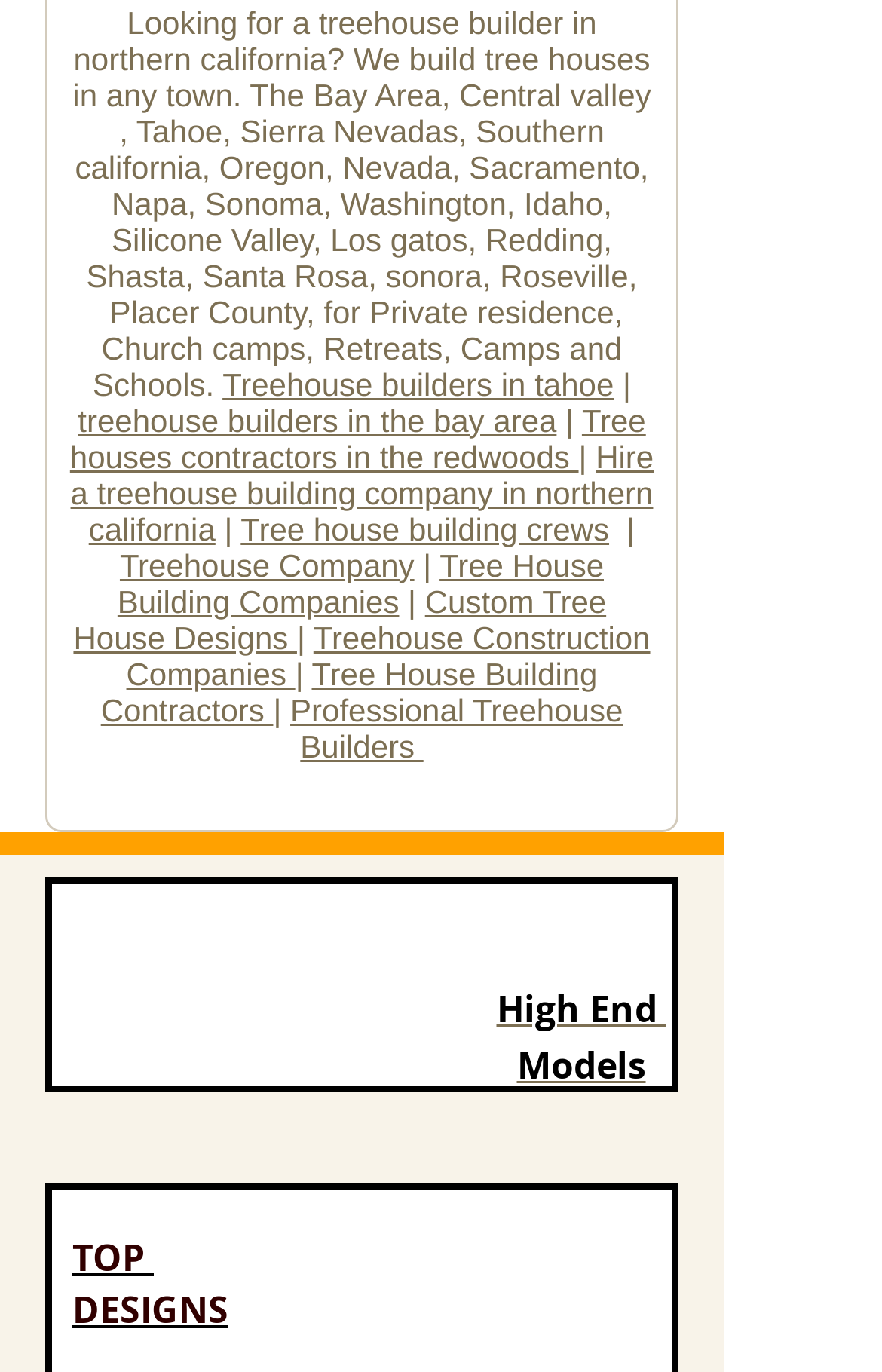Could you provide the bounding box coordinates for the portion of the screen to click to complete this instruction: "Click on 'Models'"?

[0.586, 0.766, 0.732, 0.791]